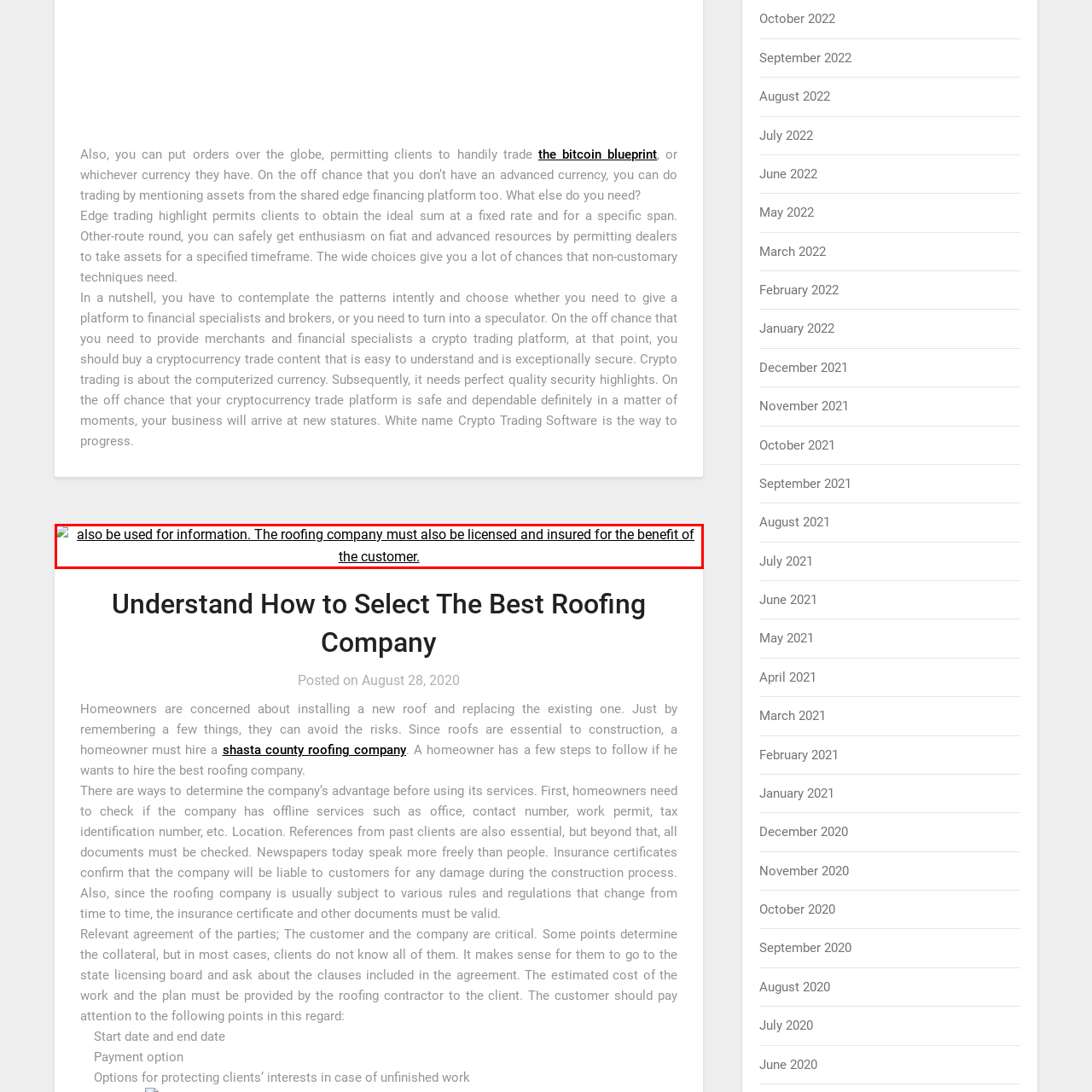What do homeowners need to consider when hiring a roofing service?
View the image encased in the red bounding box and respond with a detailed answer informed by the visual information.

The caption suggests that homeowners should consider the qualifications of a roofing company, specifically whether they are licensed and insured, to ensure their investments are secure and they are working with reputable professionals.